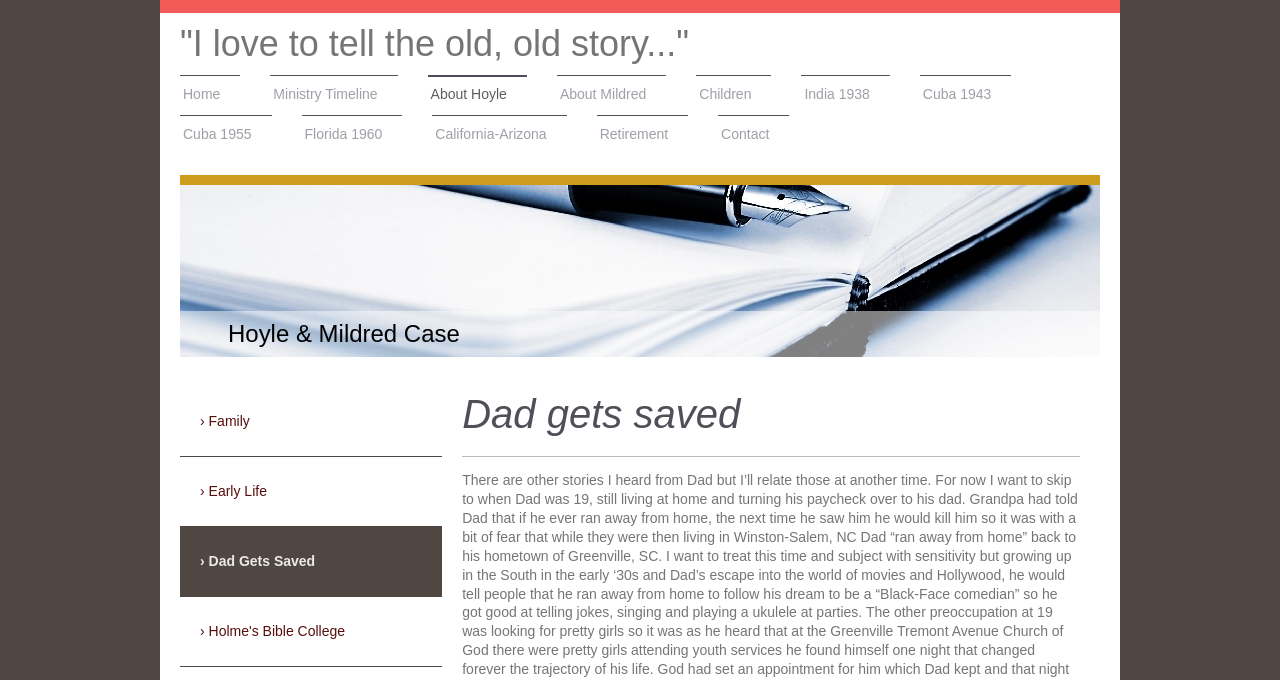Review the image closely and give a comprehensive answer to the question: What is the title of the story being told on this webpage?

The heading element 'Dad gets saved' suggests that this is the title of the story being told on this webpage. This heading is a prominent element on the webpage, indicating its importance.